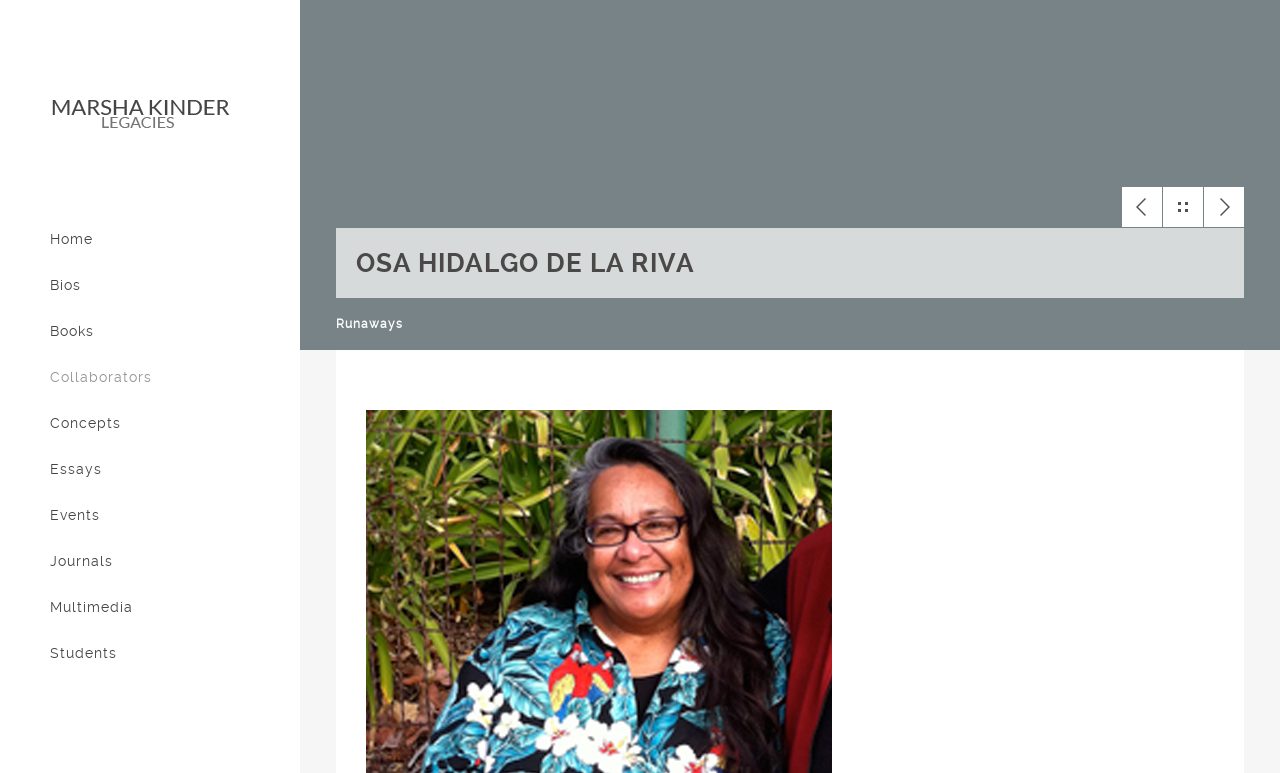Provide the bounding box coordinates of the HTML element this sentence describes: "alt="Marsha Kinder" title="Marhsa Kinder"". The bounding box coordinates consist of four float numbers between 0 and 1, i.e., [left, top, right, bottom].

[0.039, 0.147, 0.18, 0.169]